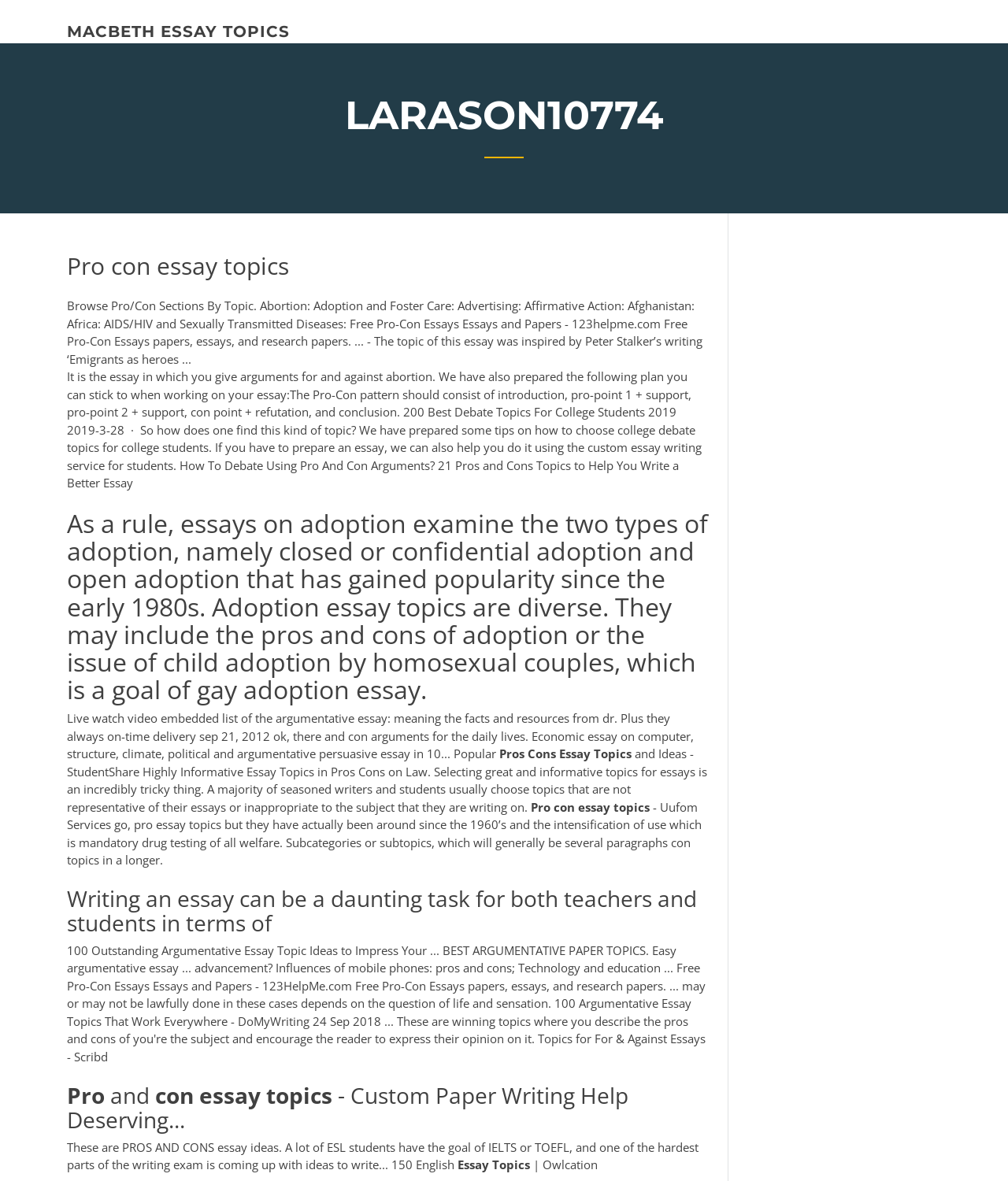How many essay topics are listed on the webpage?
Answer the question with a single word or phrase, referring to the image.

Multiple